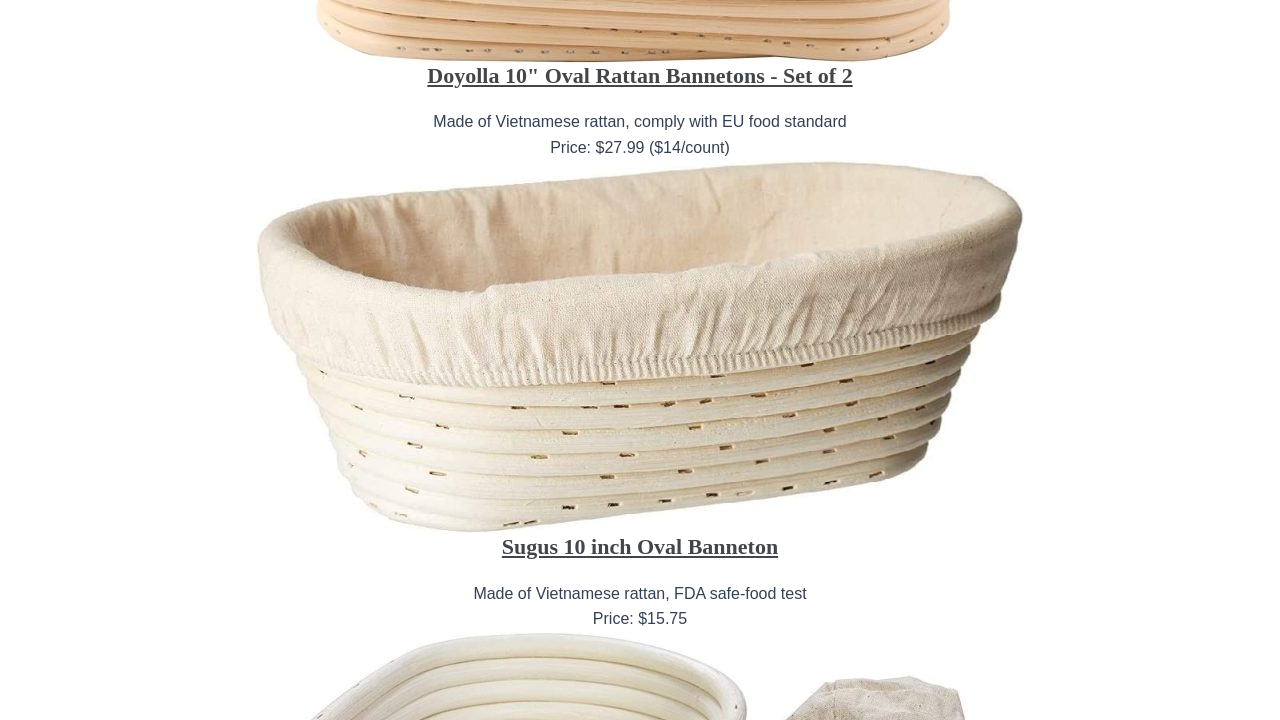Refer to the screenshot and answer the following question in detail:
What is the price of Sugus 10 inch Oval Banneton?

The price of Sugus 10 inch Oval Banneton can be found in the StaticText element with the text 'Price: $15.75' which is located below the heading element with the text 'Sugus 10 inch Oval Banneton'.